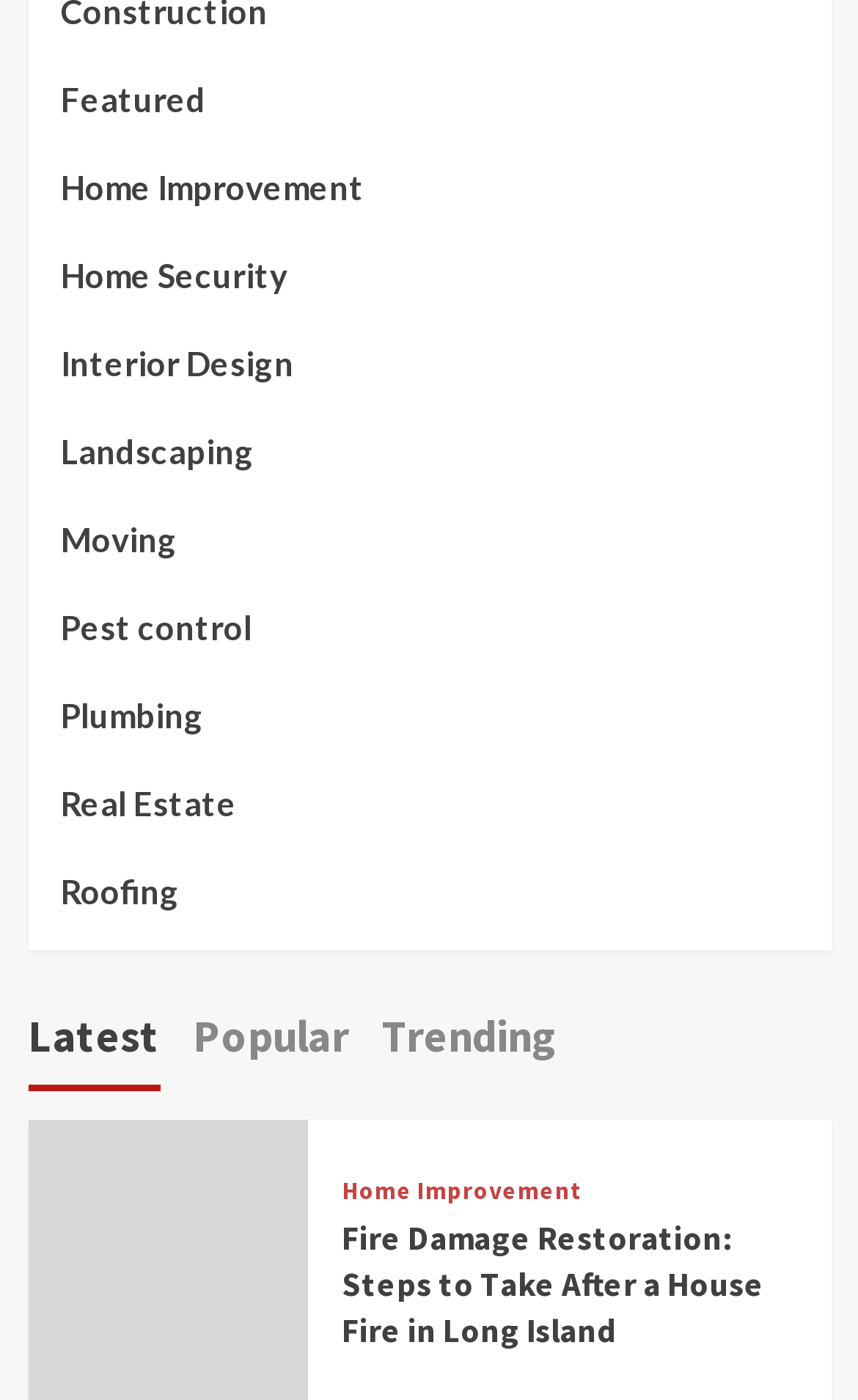Please identify the bounding box coordinates of the clickable area that will allow you to execute the instruction: "Browse the 'Roofing' page".

[0.071, 0.617, 0.209, 0.655]